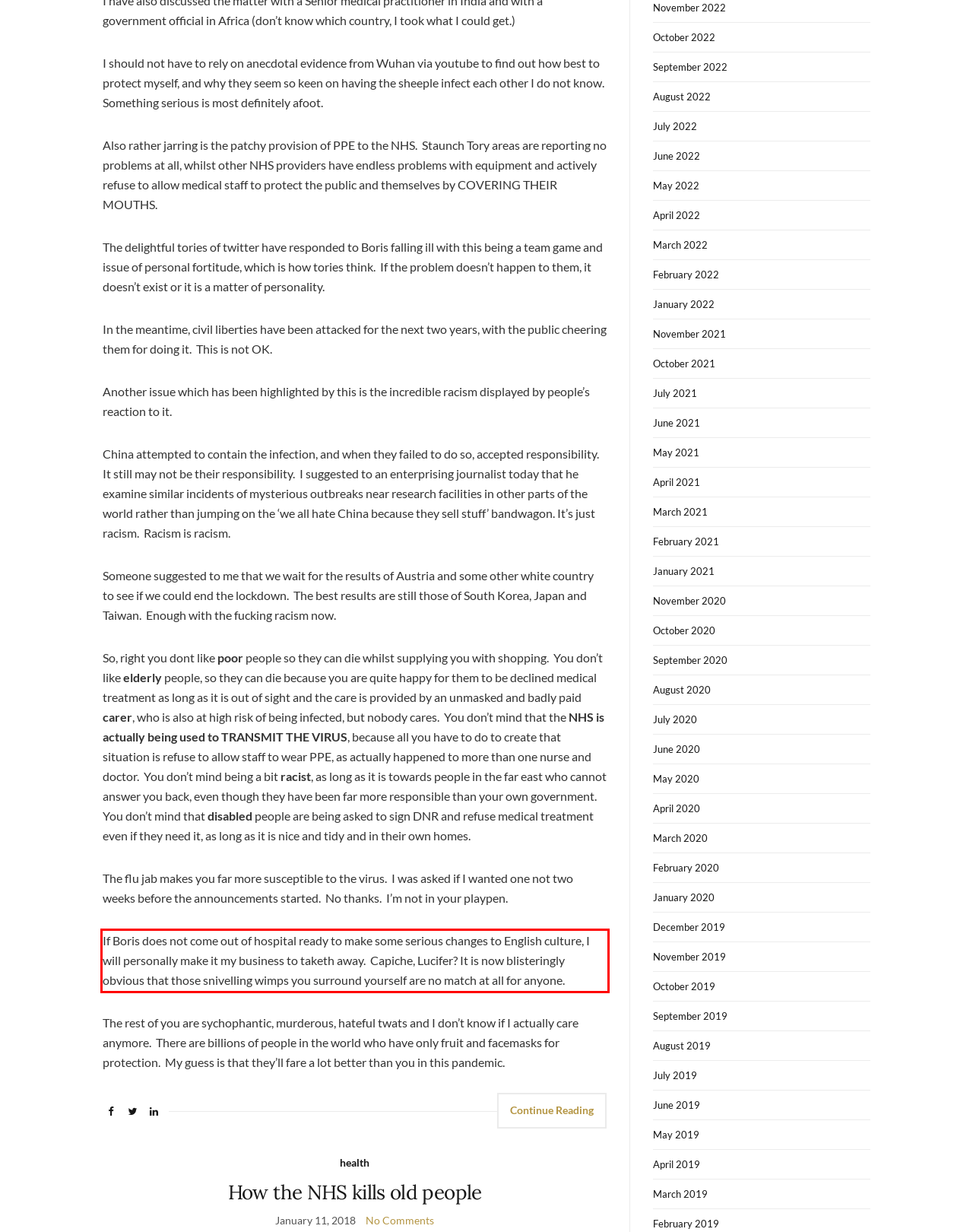Given a screenshot of a webpage, identify the red bounding box and perform OCR to recognize the text within that box.

If Boris does not come out of hospital ready to make some serious changes to English culture, I will personally make it my business to taketh away. Capiche, Lucifer? It is now blisteringly obvious that those snivelling wimps you surround yourself are no match at all for anyone.